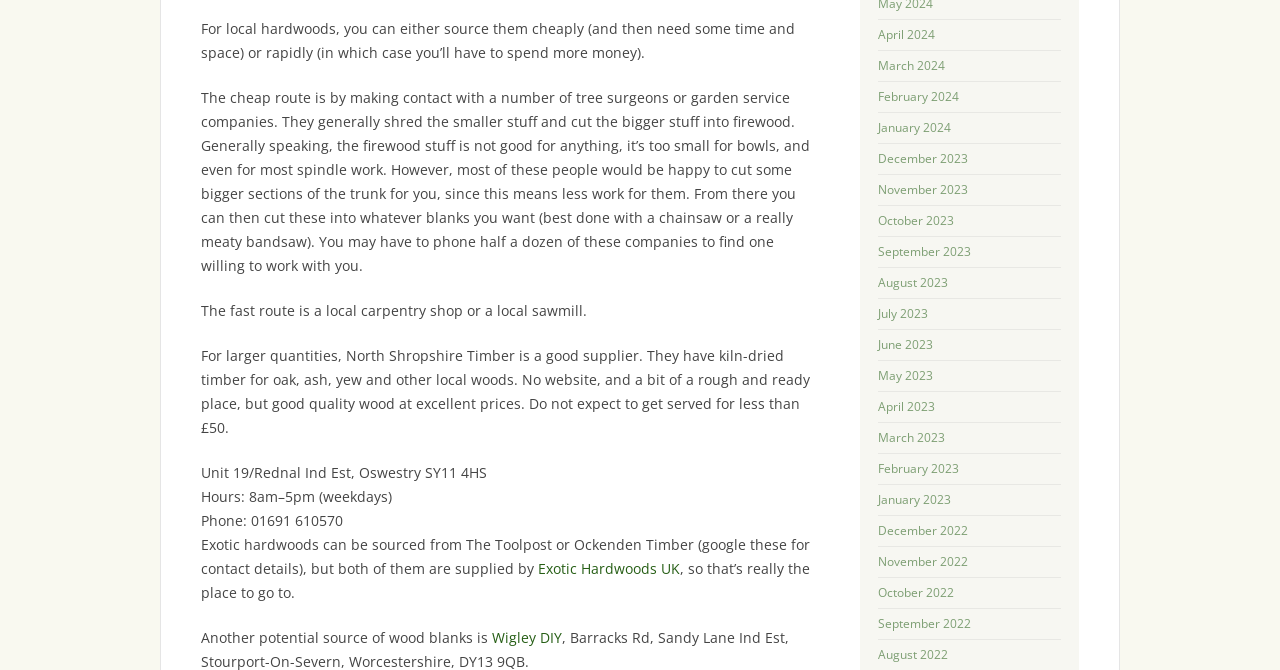Using the description "April 2023", locate and provide the bounding box of the UI element.

[0.686, 0.593, 0.73, 0.619]